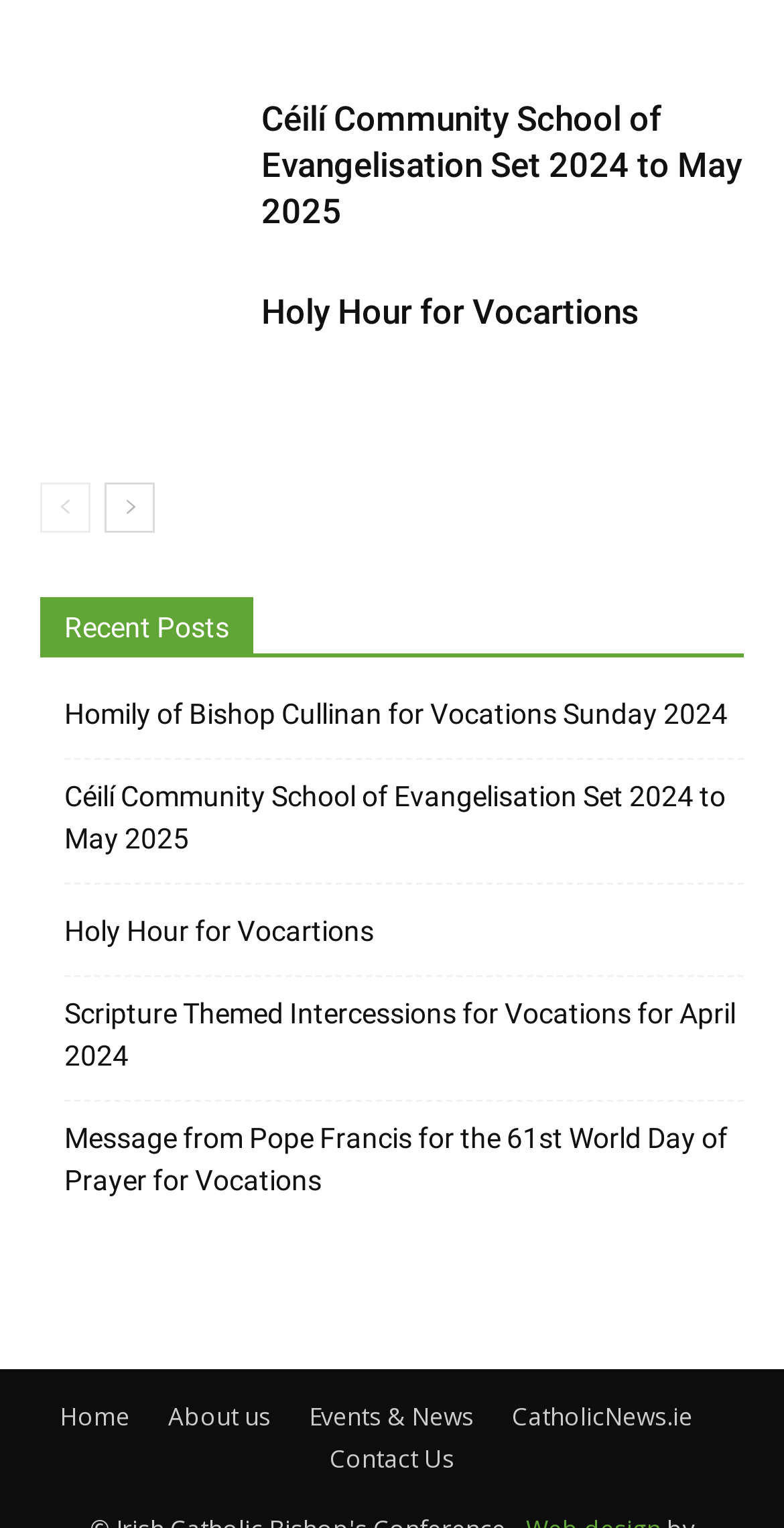Based on the element description, predict the bounding box coordinates (top-left x, top-left y, bottom-right x, bottom-right y) for the UI element in the screenshot: Holy Hour for Vocartions

[0.333, 0.191, 0.815, 0.218]